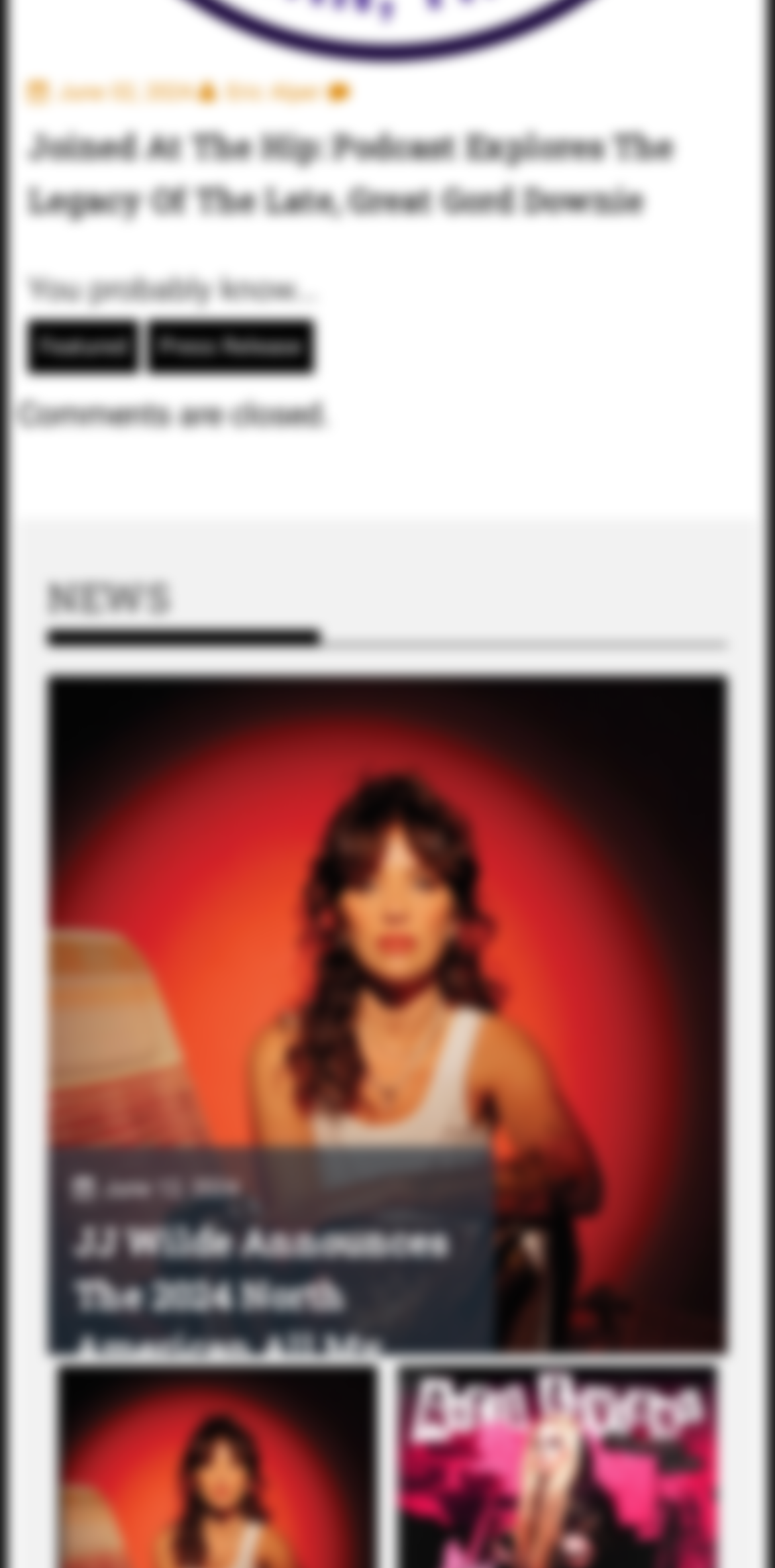What is the status of comments on the webpage
Answer the question with a detailed and thorough explanation.

I found the status of comments by looking at the bottom of the webpage, where it says 'Comments are closed'.